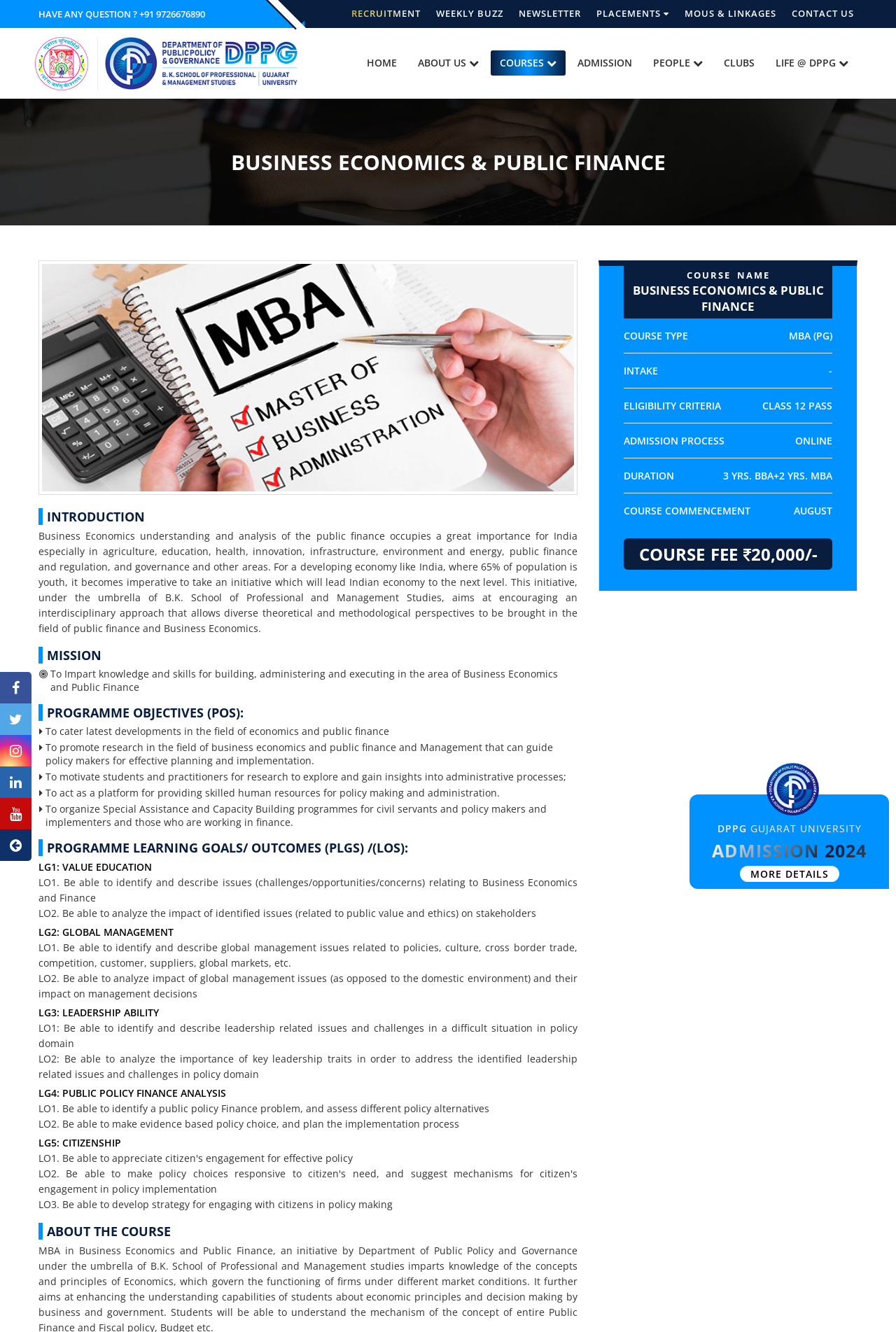Can you find the bounding box coordinates for the element that needs to be clicked to execute this instruction: "Click on the 'DPPG' link"? The coordinates should be given as four float numbers between 0 and 1, i.e., [left, top, right, bottom].

[0.117, 0.025, 0.332, 0.069]